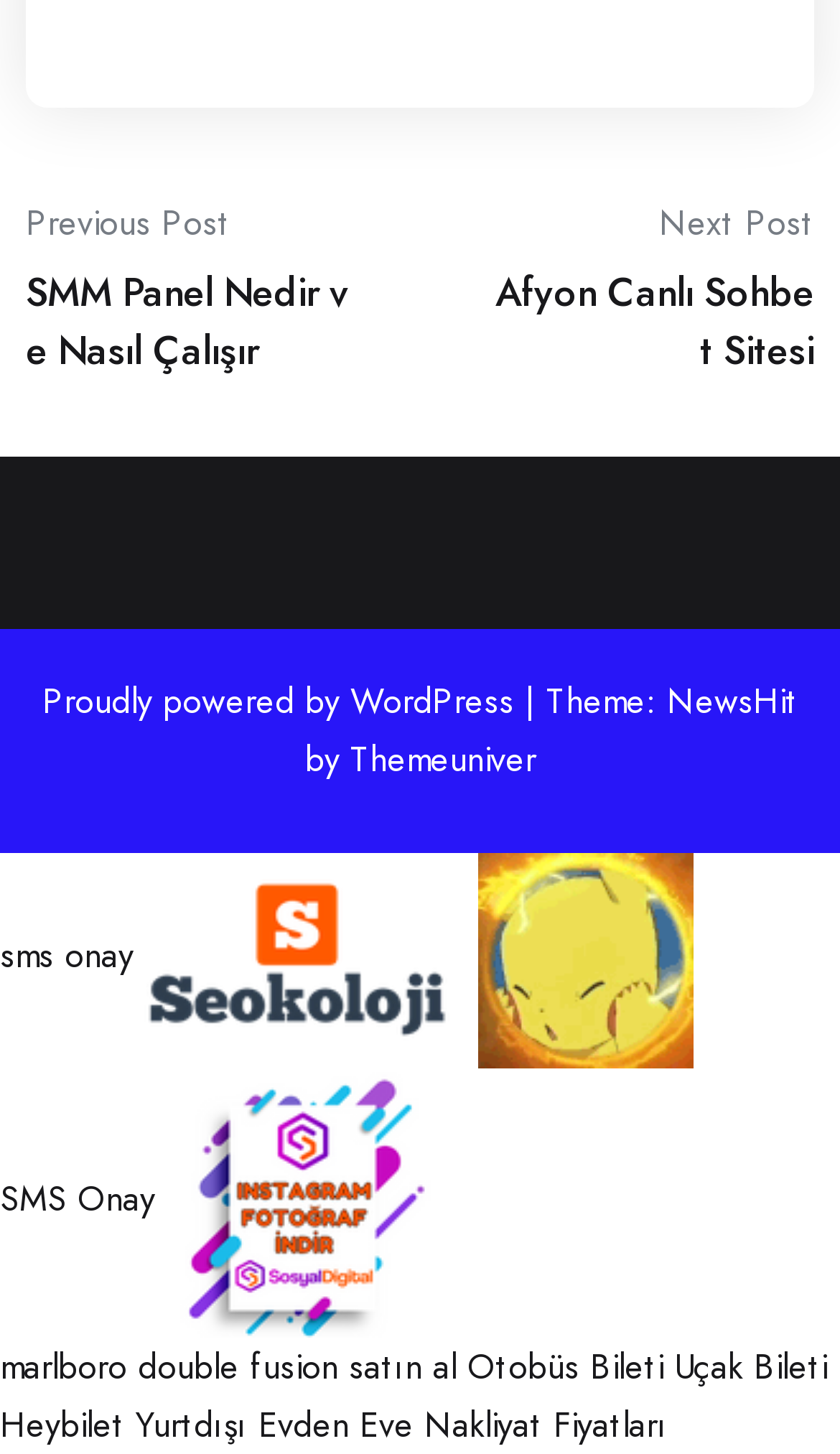Show me the bounding box coordinates of the clickable region to achieve the task as per the instruction: "Click on SMS Onay".

[0.0, 0.637, 0.159, 0.677]